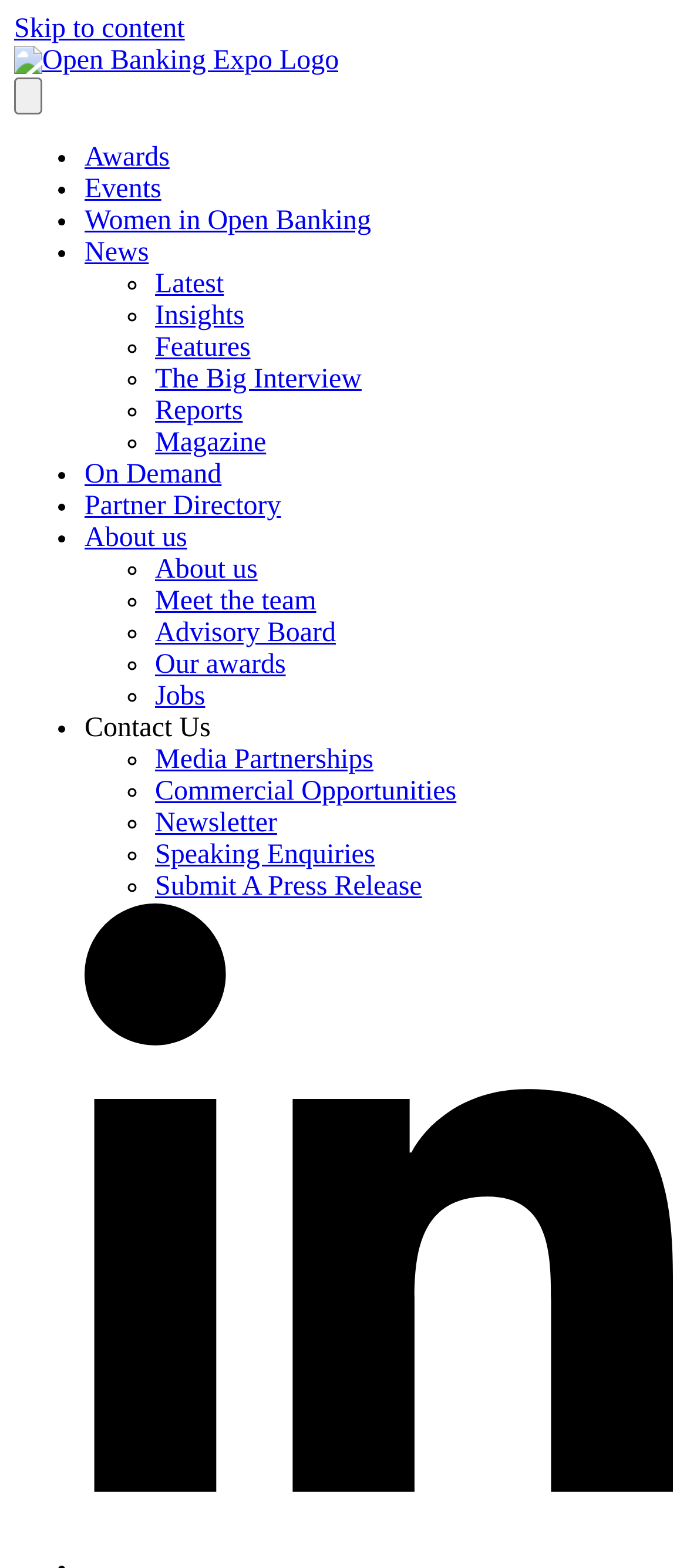Could you indicate the bounding box coordinates of the region to click in order to complete this instruction: "Click on Open Banking Expo Logo".

[0.021, 0.029, 0.493, 0.048]